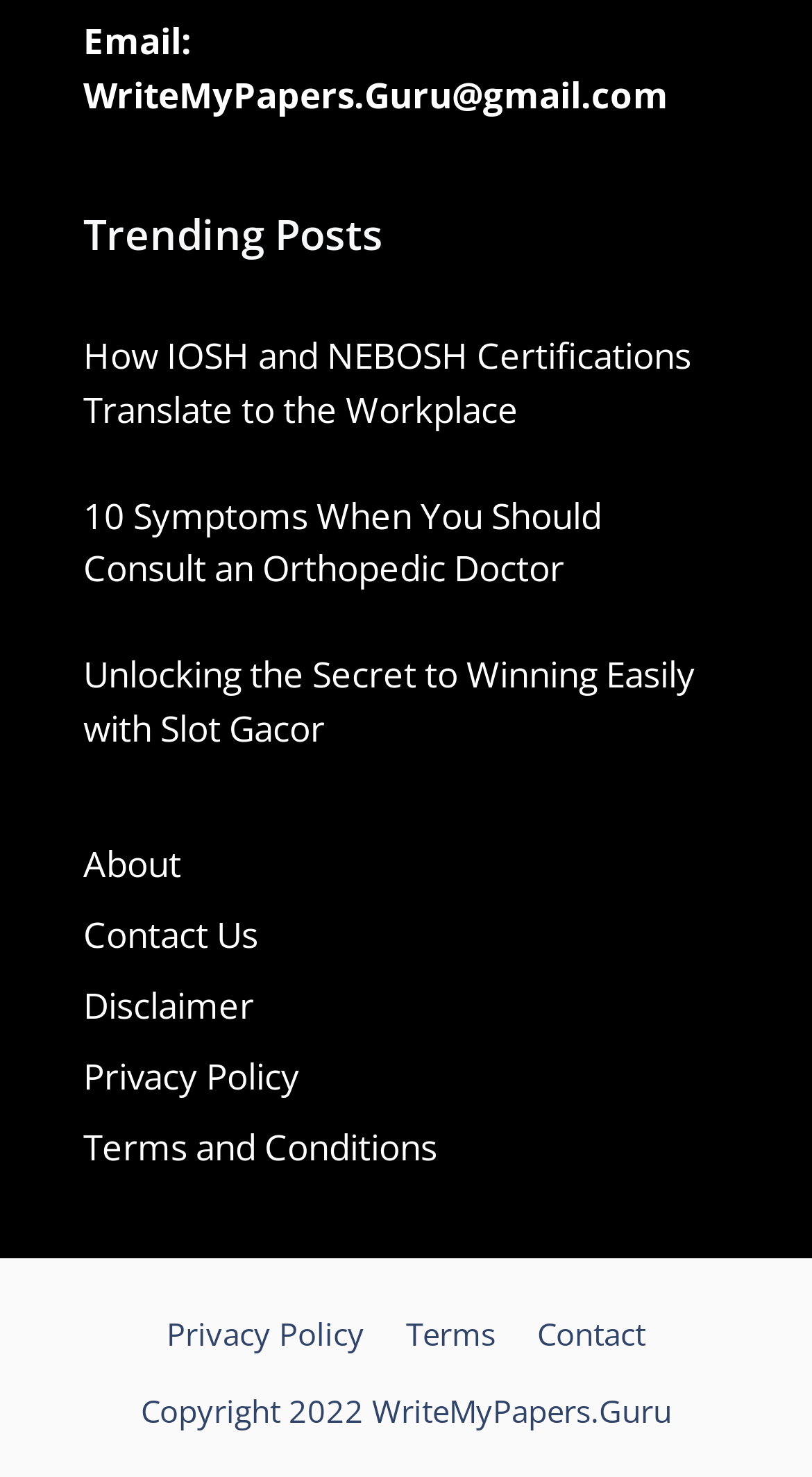Extract the bounding box coordinates for the described element: "Disclaimer". The coordinates should be represented as four float numbers between 0 and 1: [left, top, right, bottom].

[0.103, 0.665, 0.313, 0.697]